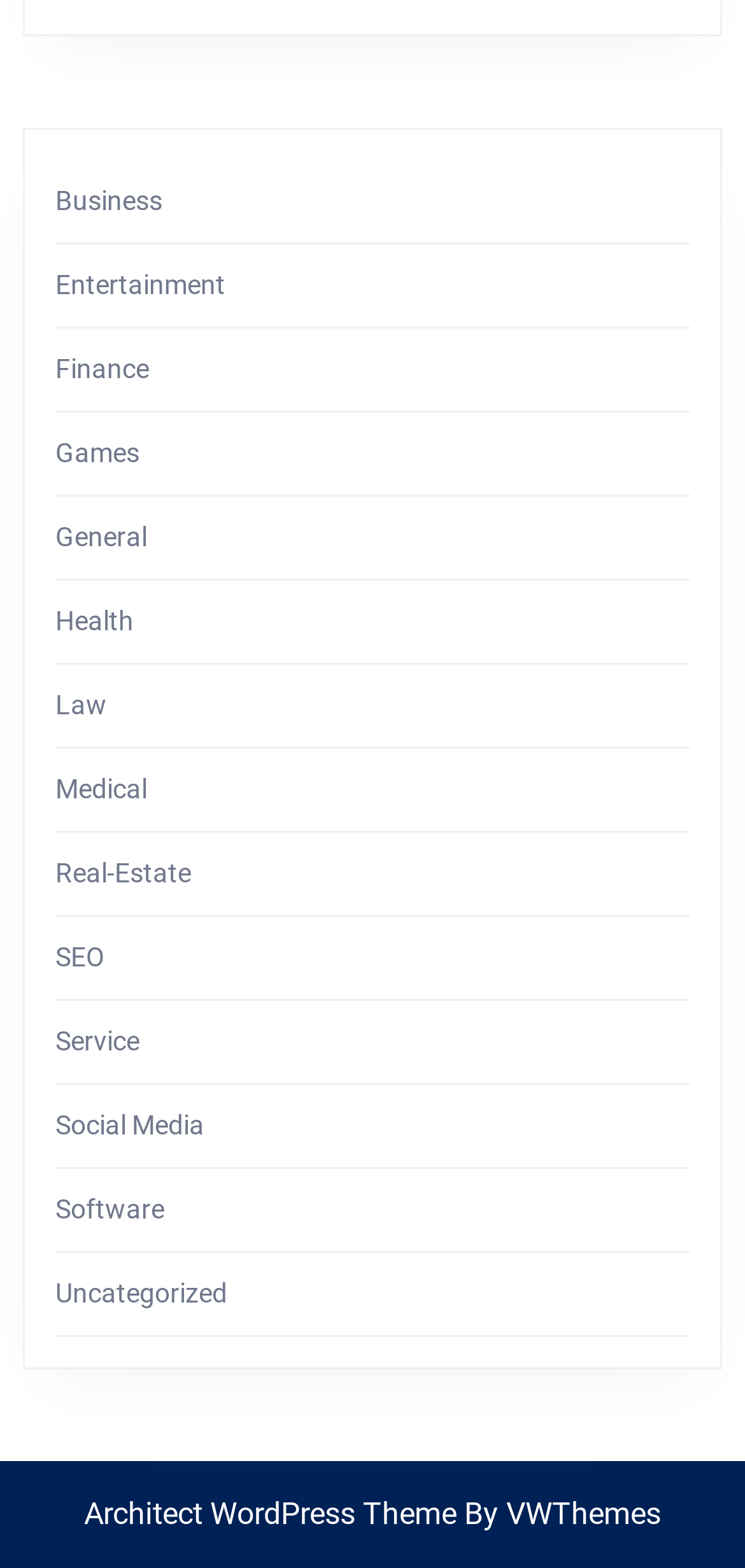Give a concise answer using one word or a phrase to the following question:
What categories are available on this website?

Multiple categories